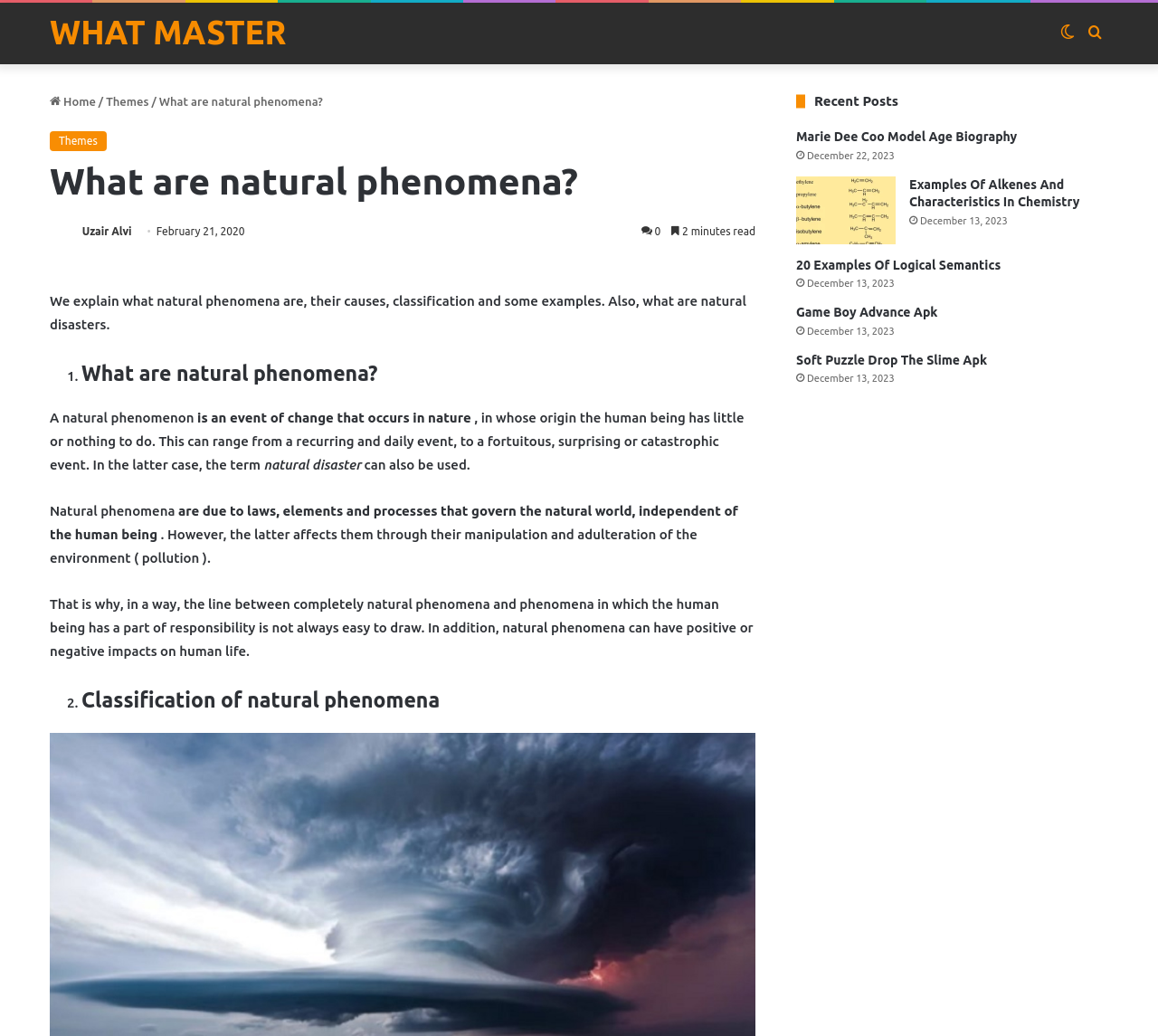What is the date of the article?
Refer to the image and provide a thorough answer to the question.

I found the date of the article by looking at the static text 'February 21, 2020' which is located below the author's name and above the text '2 minutes read'.